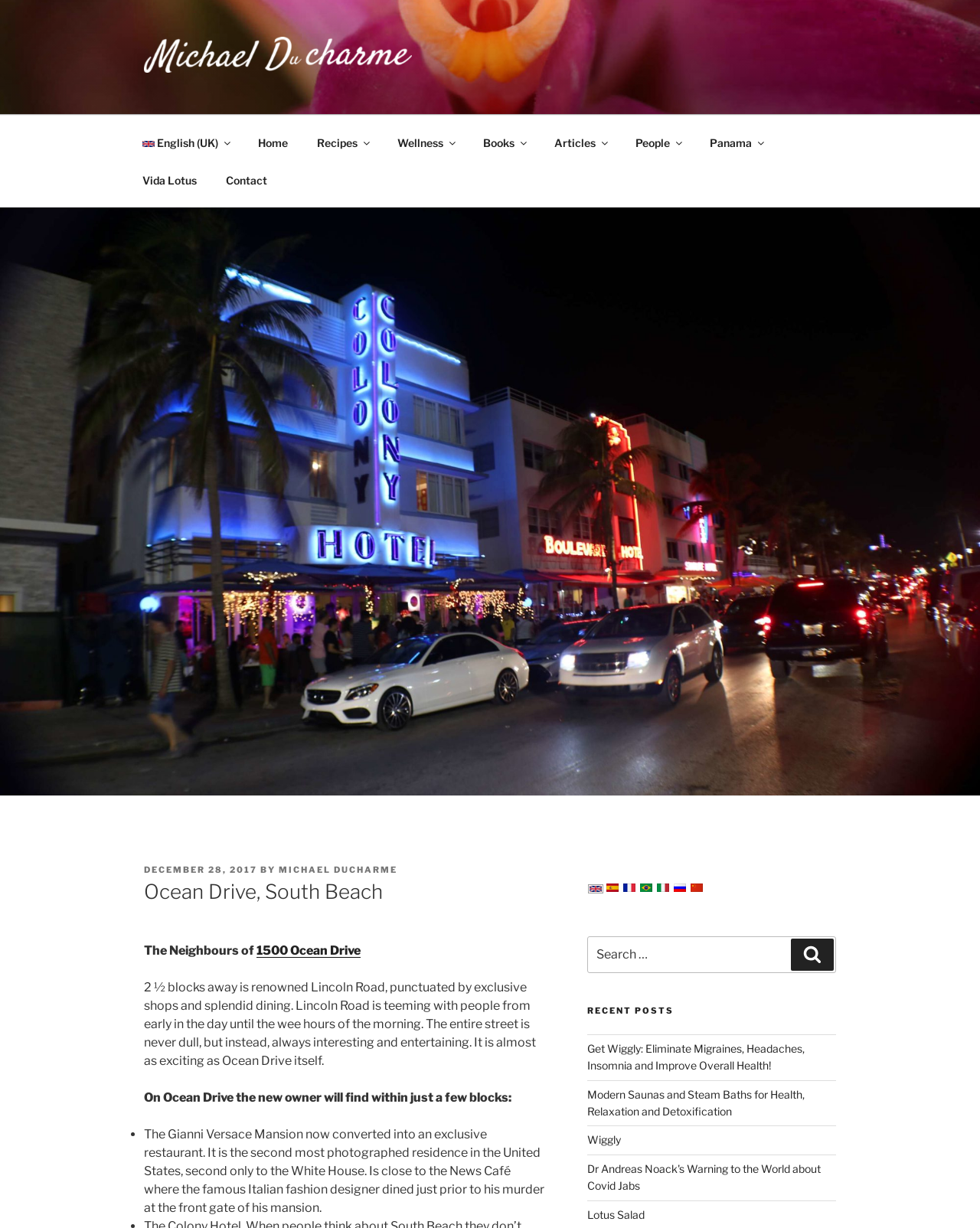Please find the bounding box coordinates of the element that you should click to achieve the following instruction: "Click on the 'Home' link". The coordinates should be presented as four float numbers between 0 and 1: [left, top, right, bottom].

[0.249, 0.101, 0.307, 0.131]